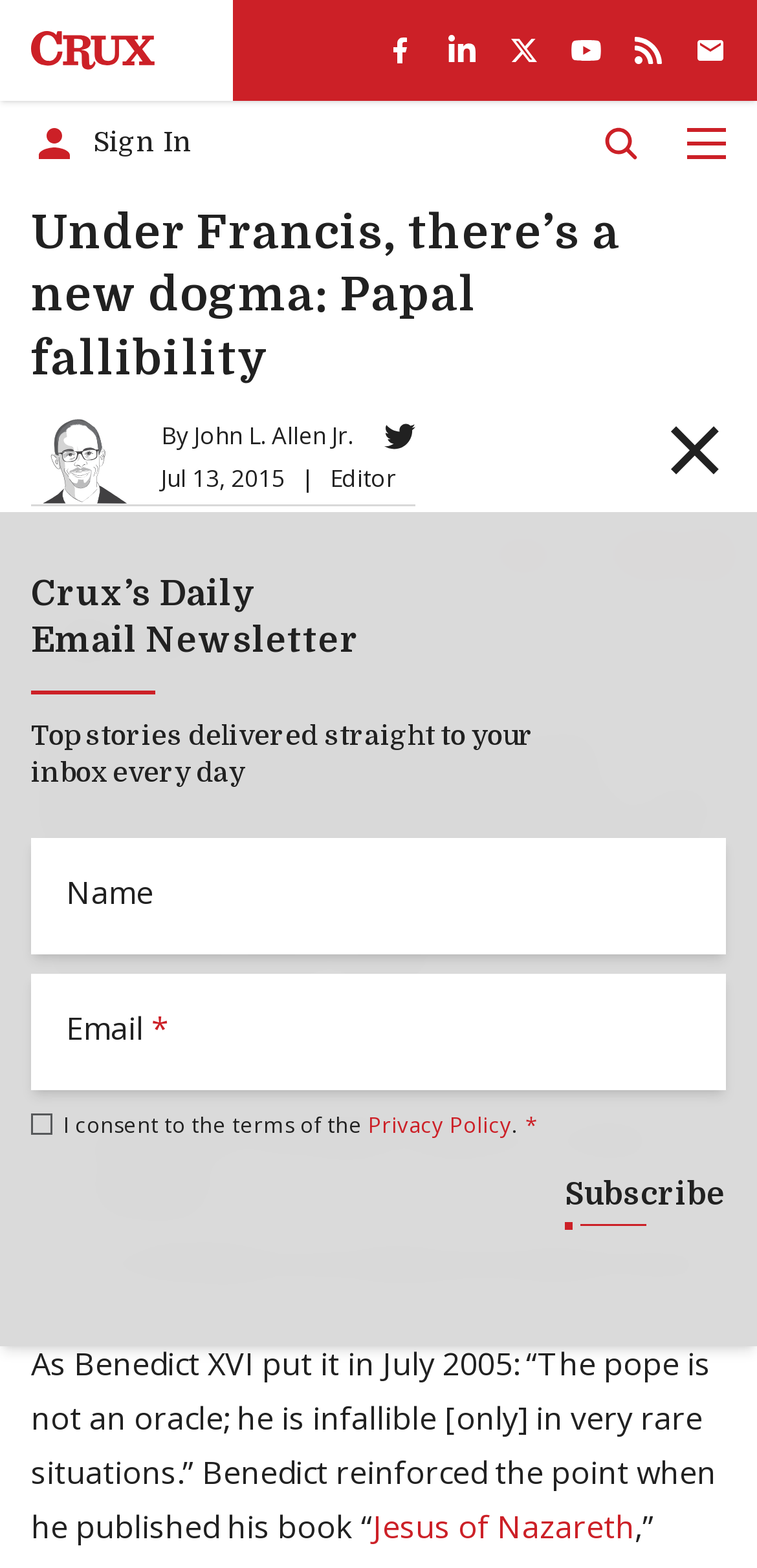Indicate the bounding box coordinates of the element that must be clicked to execute the instruction: "Sign In". The coordinates should be given as four float numbers between 0 and 1, i.e., [left, top, right, bottom].

[0.041, 0.077, 0.254, 0.106]